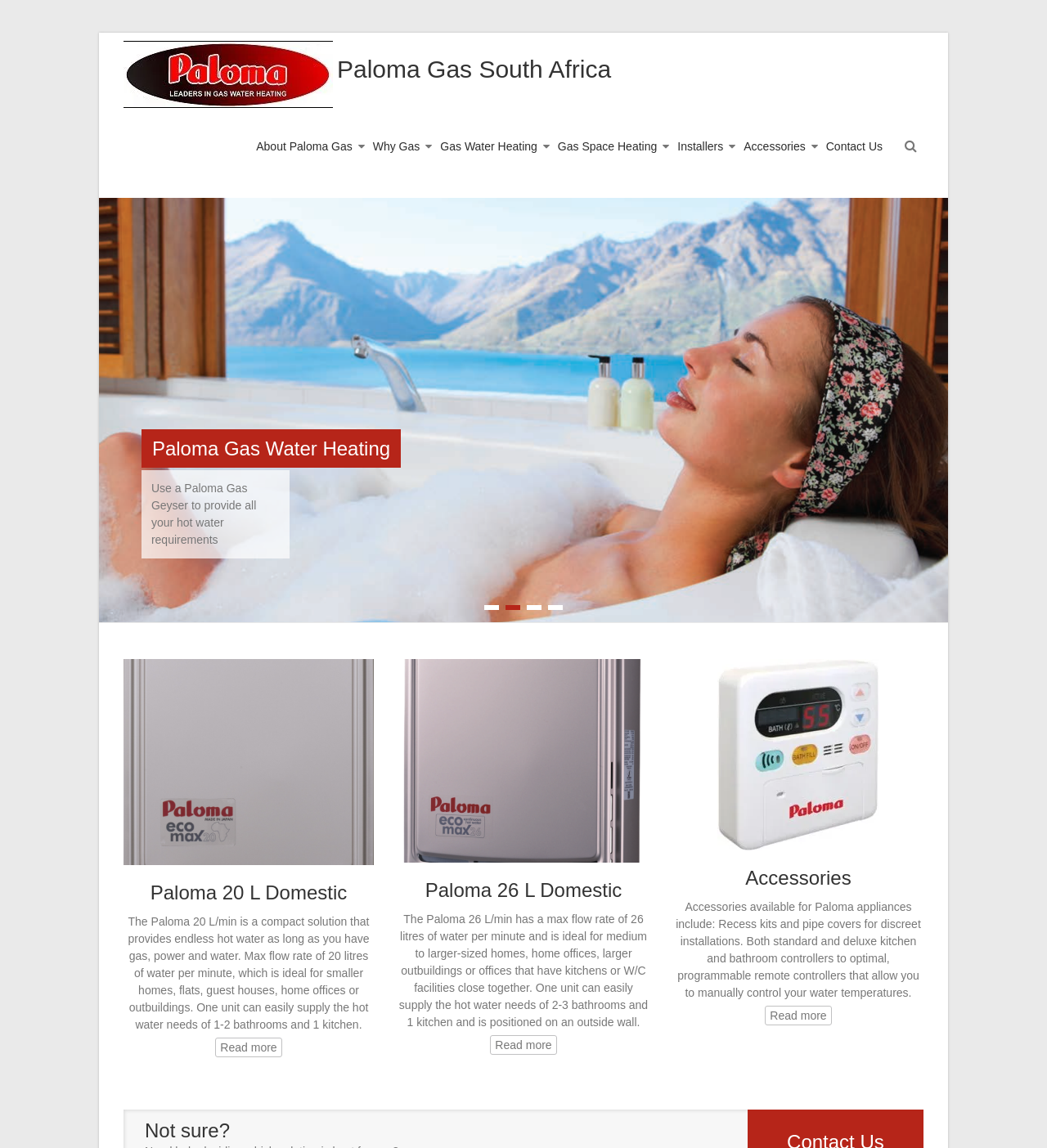Provide your answer in a single word or phrase: 
What is the max flow rate of Paloma 26 L Domestic?

26 litres per minute